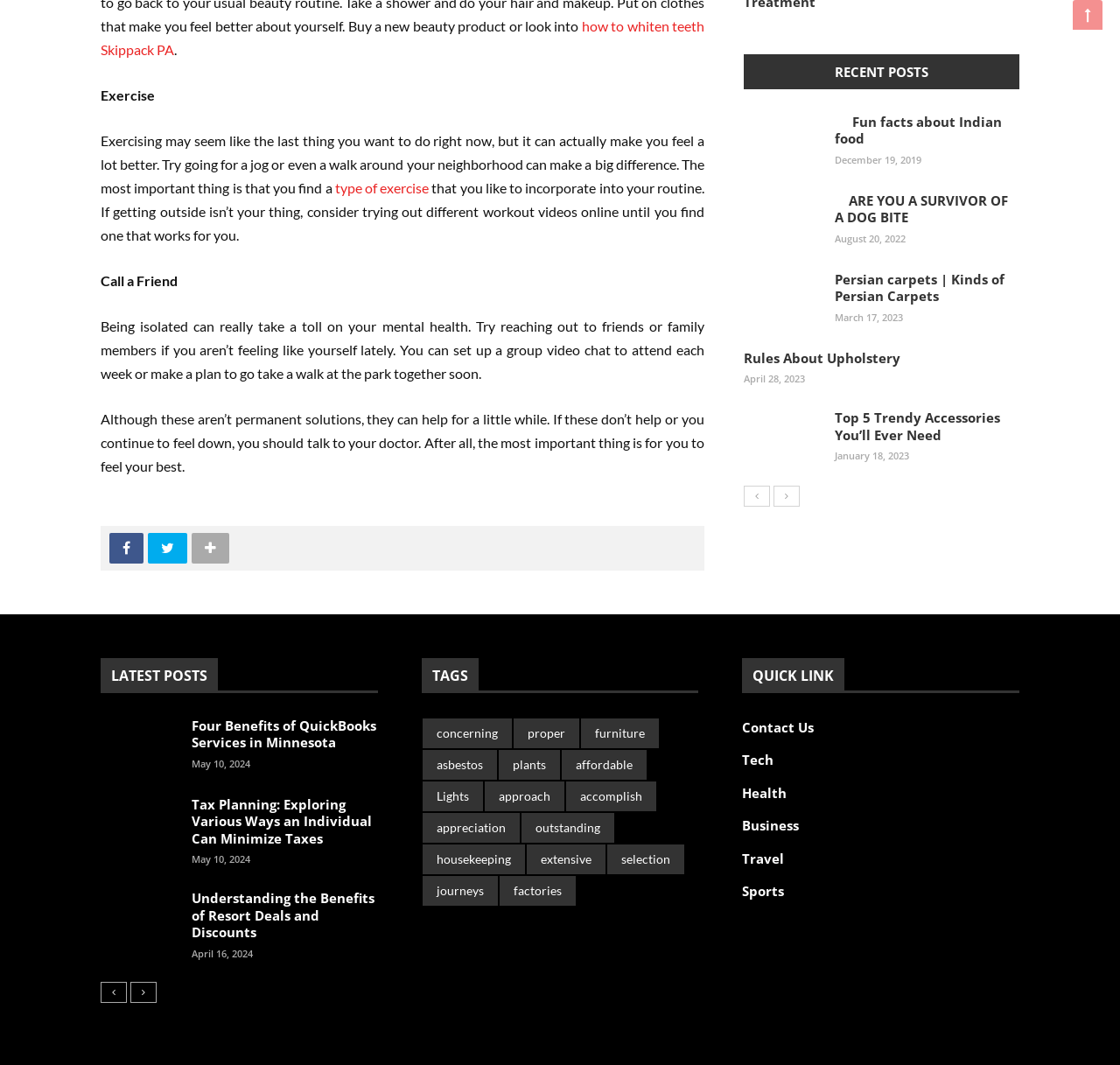Identify the bounding box coordinates necessary to click and complete the given instruction: "Visit the 'Facebook' page".

[0.109, 0.5, 0.116, 0.529]